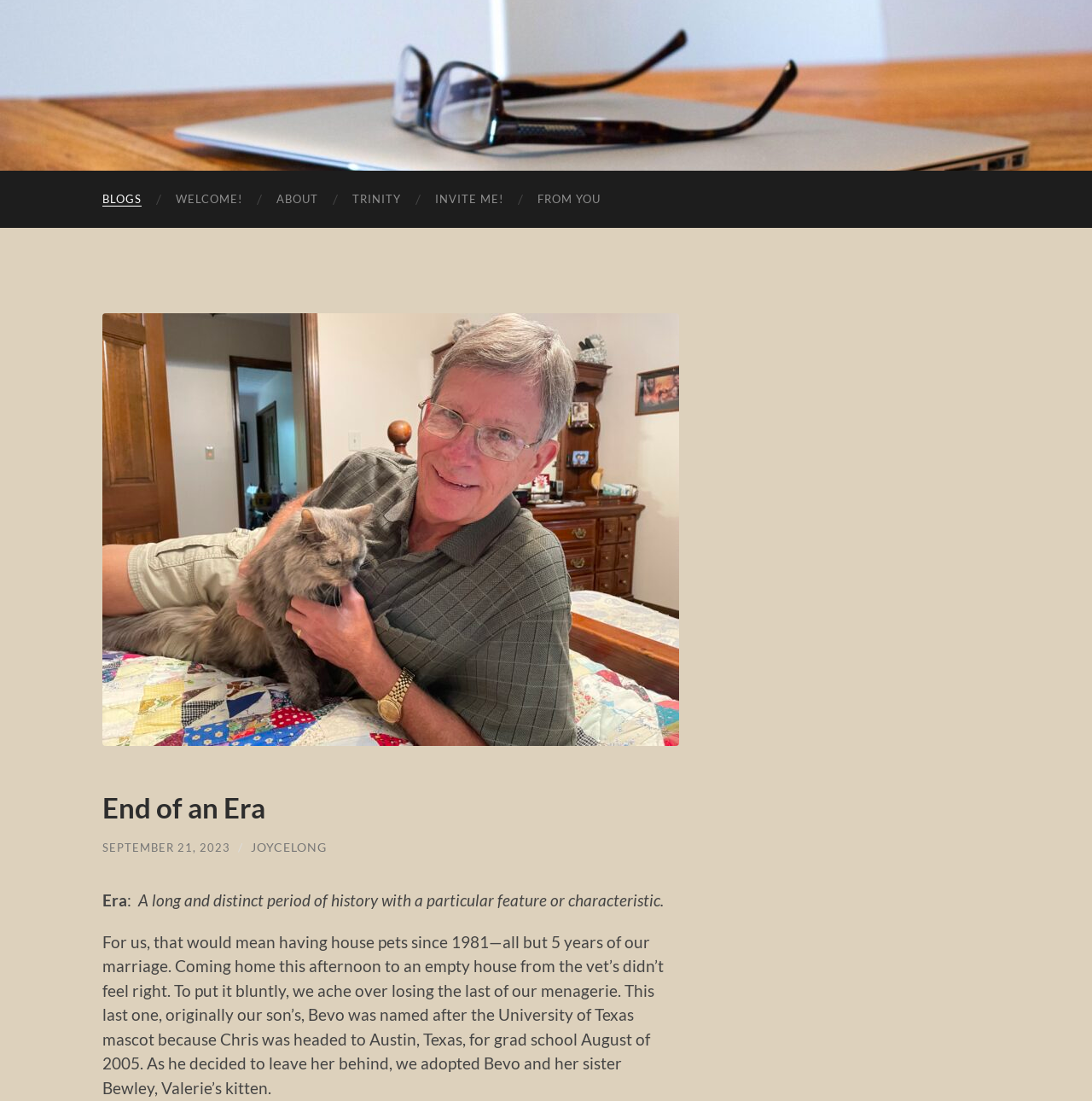Find the bounding box coordinates for the UI element that matches this description: "Welcome!".

[0.145, 0.155, 0.238, 0.207]